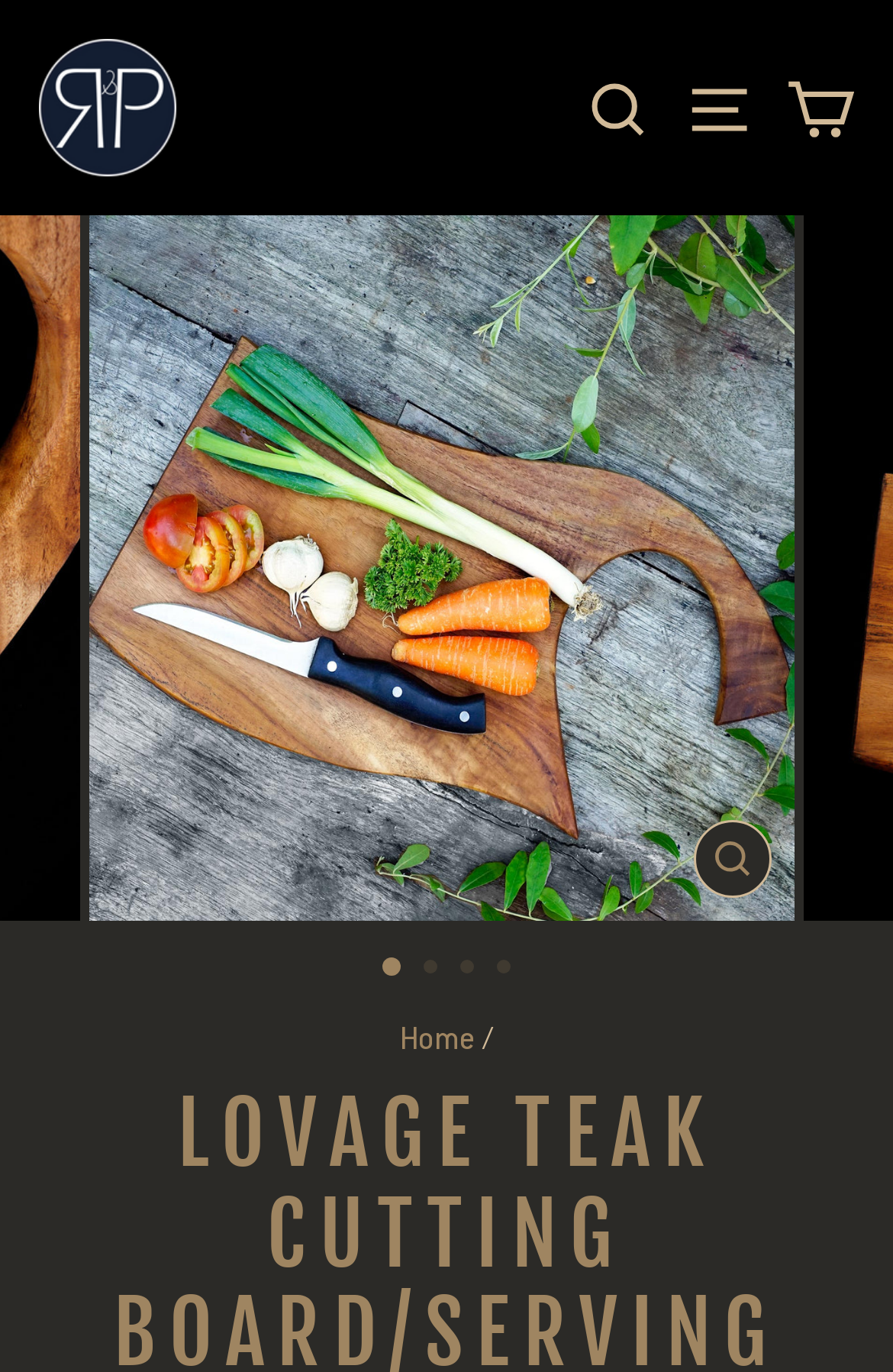Provide the bounding box coordinates of the UI element this sentence describes: "Site navigation".

[0.747, 0.036, 0.863, 0.121]